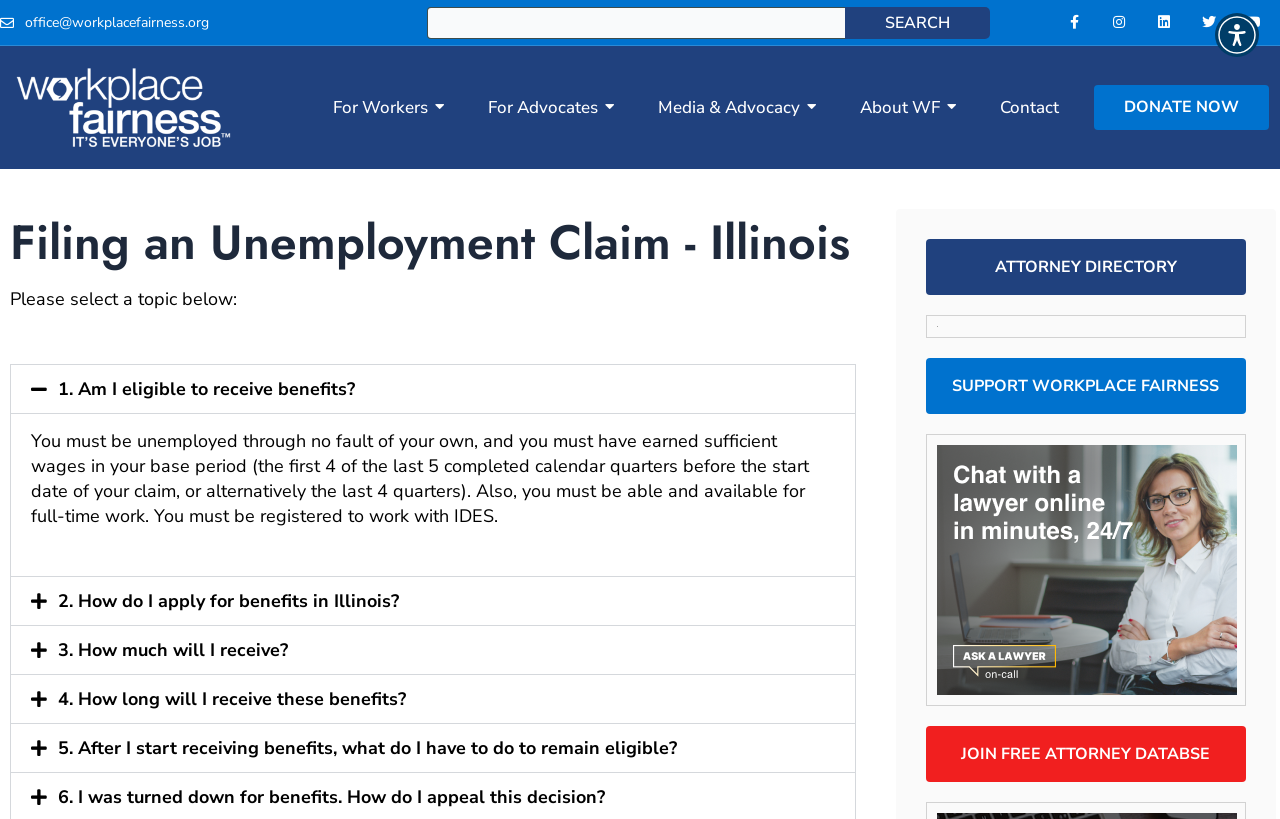Provide an in-depth caption for the webpage.

This webpage is about filing an unemployment claim in Illinois, specifically providing information and resources on the process. At the top, there is a logo of Workplace Fairness, a search bar, and social media links to Facebook, Instagram, LinkedIn, Twitter, and YouTube. Below the logo, there are navigation links to different sections of the website, including "For Workers", "For Advocates", "Media & Advocacy", "About WF", and "Contact".

The main content of the page is divided into sections, with a heading "Filing an Unemployment Claim - Illinois" at the top. Below this heading, there is a brief introduction and a list of topics to select from, including "Am I eligible to receive benefits?", "How do I apply for benefits in Illinois?", "How much will I receive?", "How long will I receive these benefits?", and "After I start receiving benefits, what do I have to do to remain eligible?". Each topic has a corresponding button that expands to reveal more information when clicked.

The first topic, "Am I eligible to receive benefits?", is expanded by default, providing a detailed explanation of the eligibility criteria, including being unemployed through no fault of one's own, having earned sufficient wages in the base period, and being able and available for full-time work.

On the right side of the page, there is a section with links to "ATTORNEY DIRECTORY", "Support Workplace Fairness", and "JOIN FREE ATTORNEY DATABASE". There is also a tracking image for a JustAnswer widget. At the bottom of the page, there is a "DONATE NOW" button.